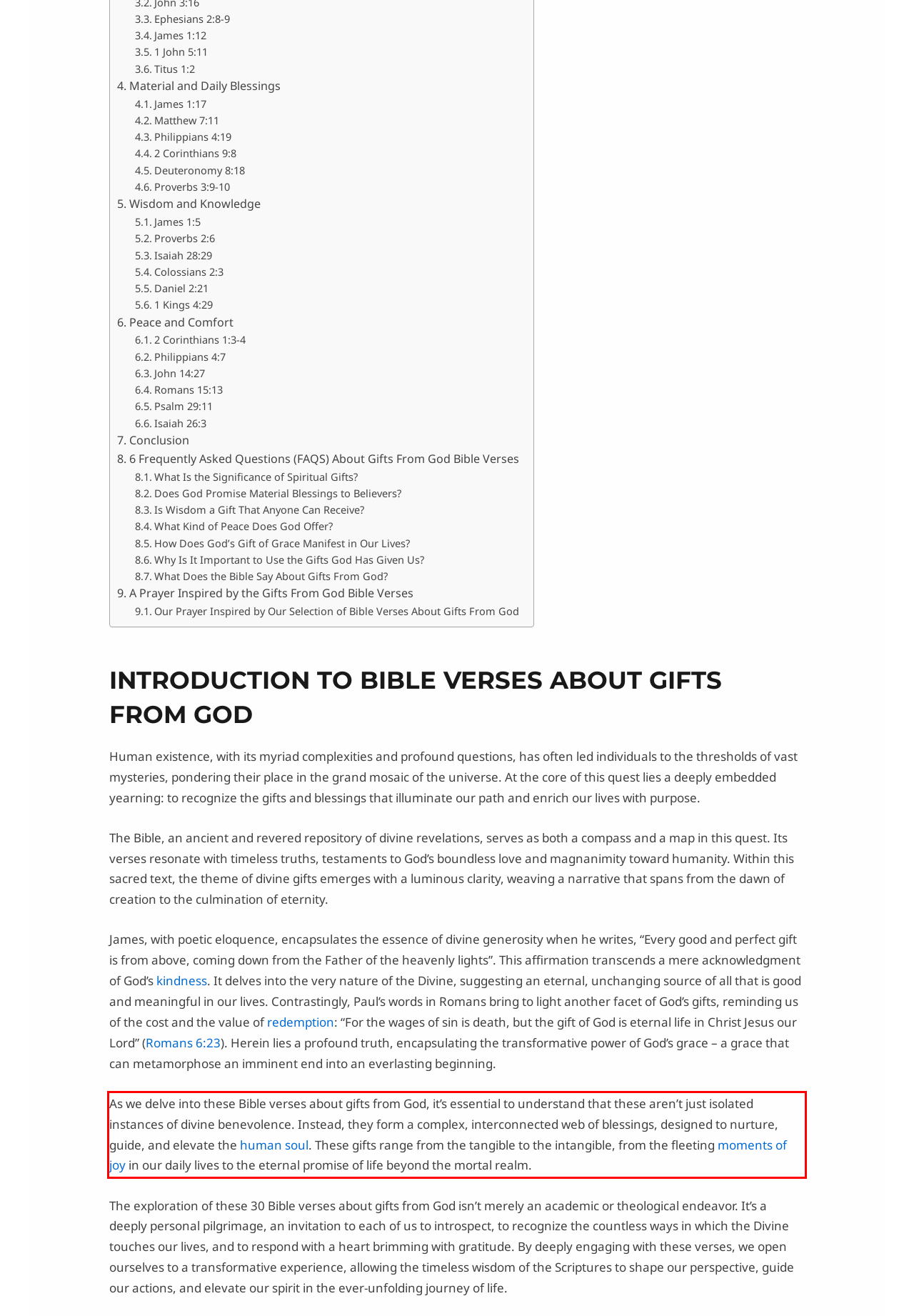Please perform OCR on the UI element surrounded by the red bounding box in the given webpage screenshot and extract its text content.

As we delve into these Bible verses about gifts from God, it’s essential to understand that these aren’t just isolated instances of divine benevolence. Instead, they form a complex, interconnected web of blessings, designed to nurture, guide, and elevate the human soul. These gifts range from the tangible to the intangible, from the fleeting moments of joy in our daily lives to the eternal promise of life beyond the mortal realm.